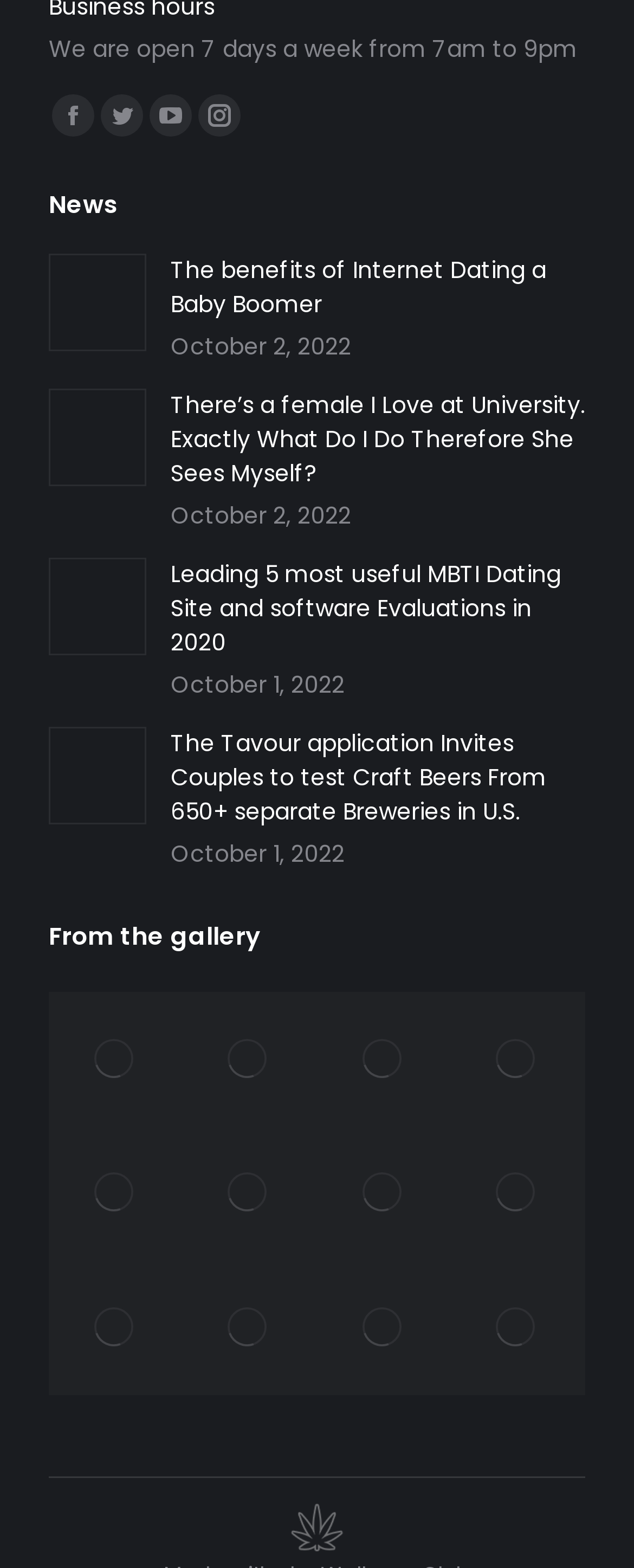Please find the bounding box coordinates of the element that you should click to achieve the following instruction: "Check the post image". The coordinates should be presented as four float numbers between 0 and 1: [left, top, right, bottom].

[0.077, 0.248, 0.231, 0.31]